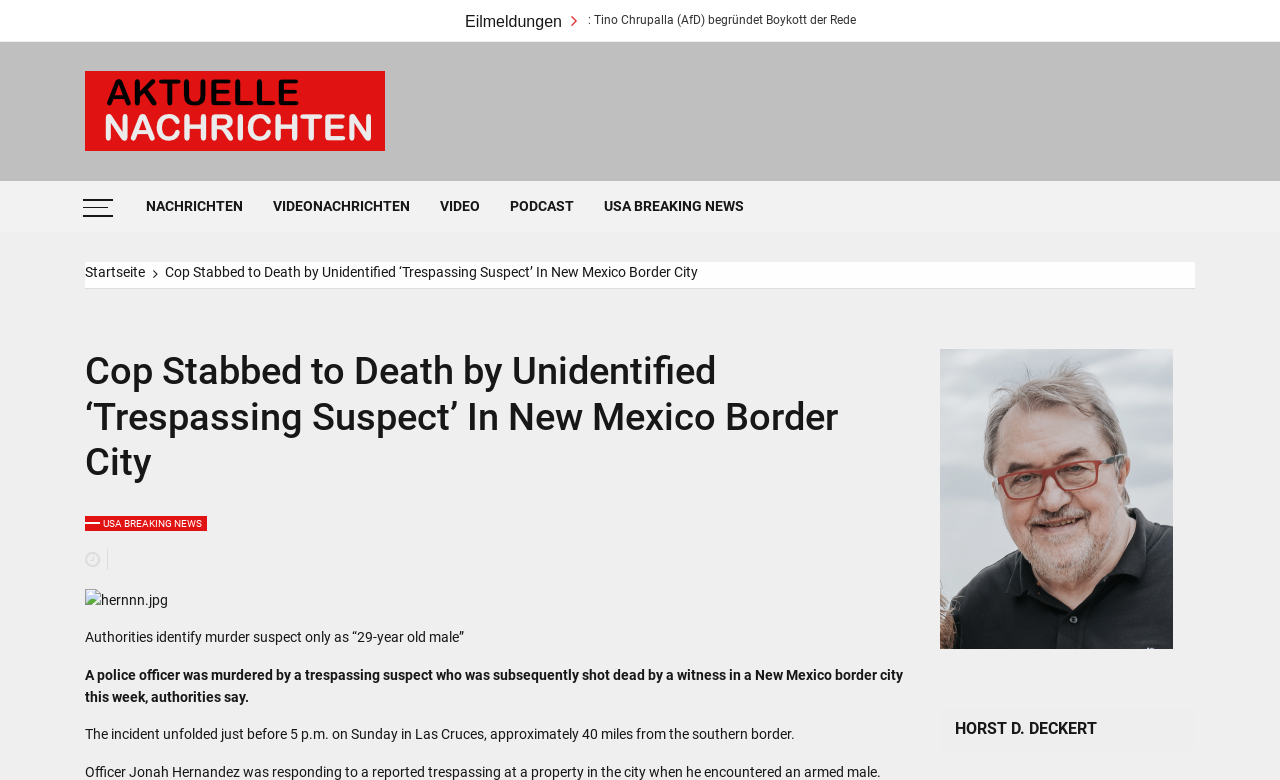Please identify the bounding box coordinates of the region to click in order to complete the task: "Read the article 'Cop Stabbed to Death by Unidentified ‘Trespassing Suspect’ In New Mexico Border City'". The coordinates must be four float numbers between 0 and 1, specified as [left, top, right, bottom].

[0.129, 0.338, 0.545, 0.359]